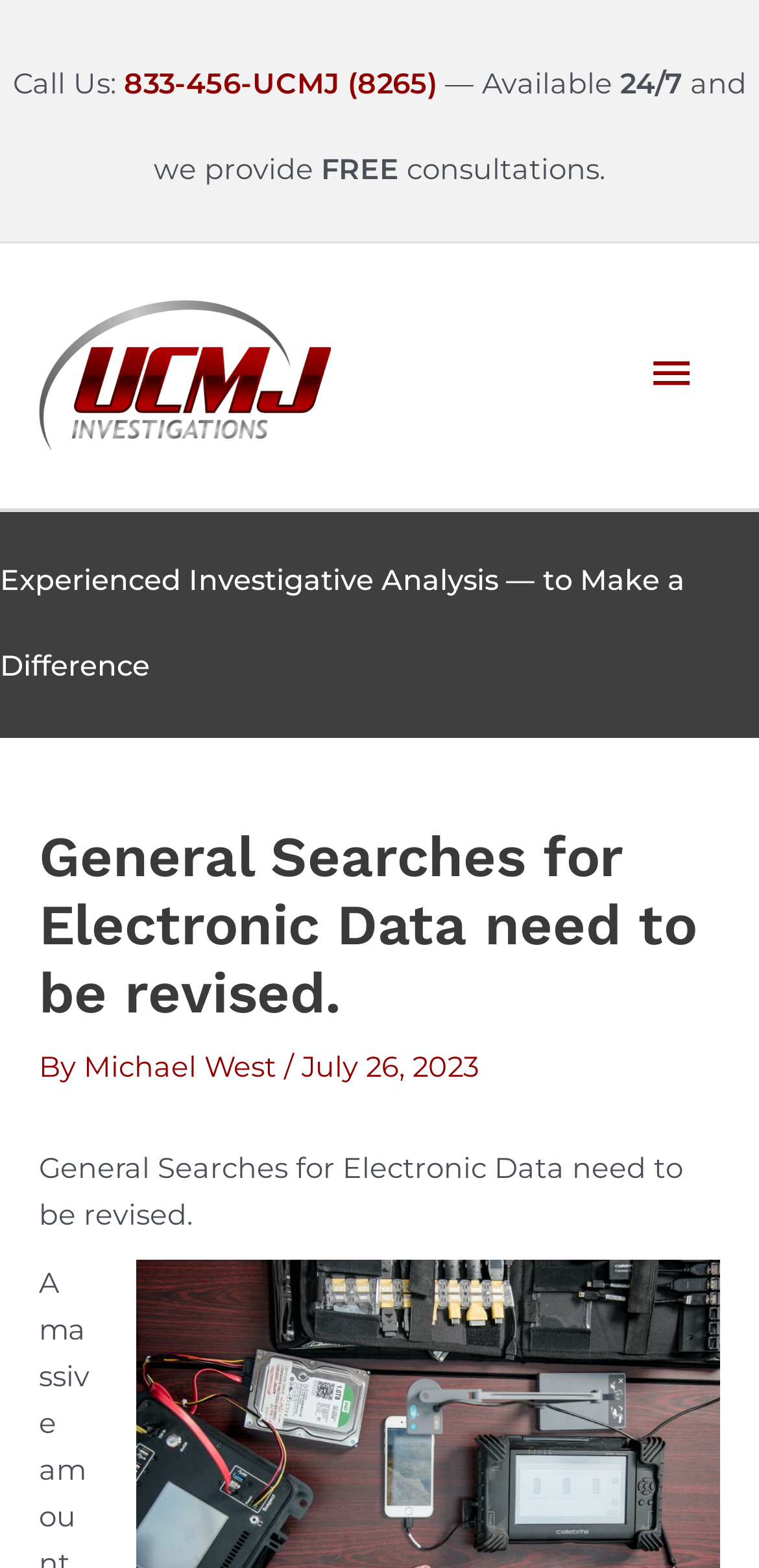Is the main menu expanded?
Can you give a detailed and elaborate answer to the question?

I found the main menu button and saw that its 'expanded' property is set to 'False', indicating that it is not expanded.